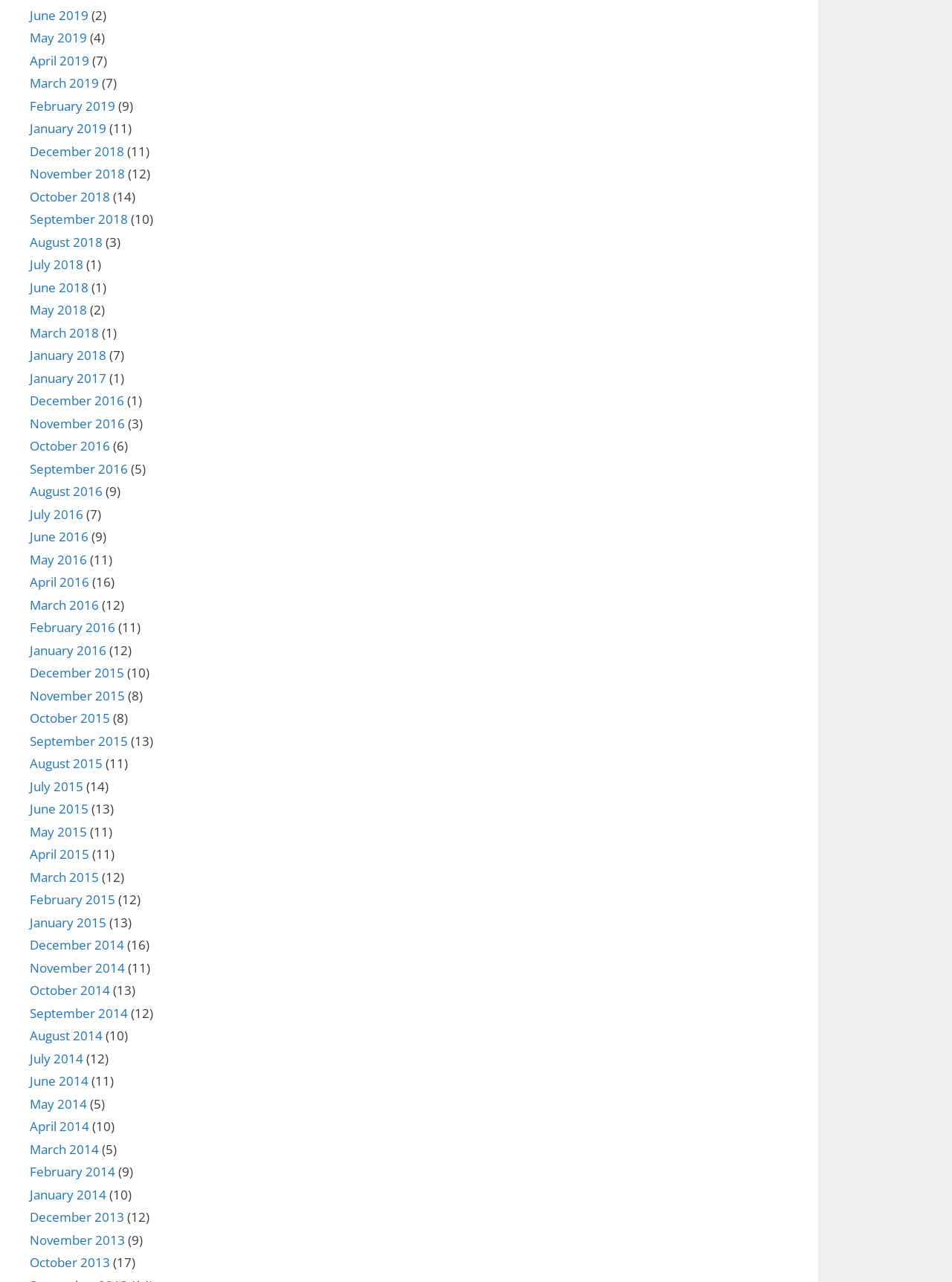What is the earliest month available?
Using the screenshot, give a one-word or short phrase answer.

December 2014